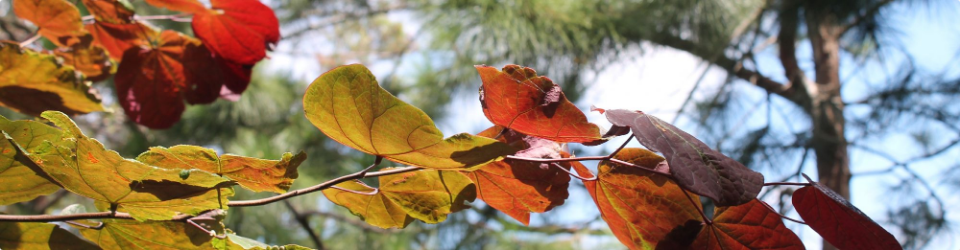By analyzing the image, answer the following question with a detailed response: What is the background of the image?

The caption describes the background of the image as a blurred backdrop of tall trees, whose silhouettes create a serene and tranquil atmosphere.